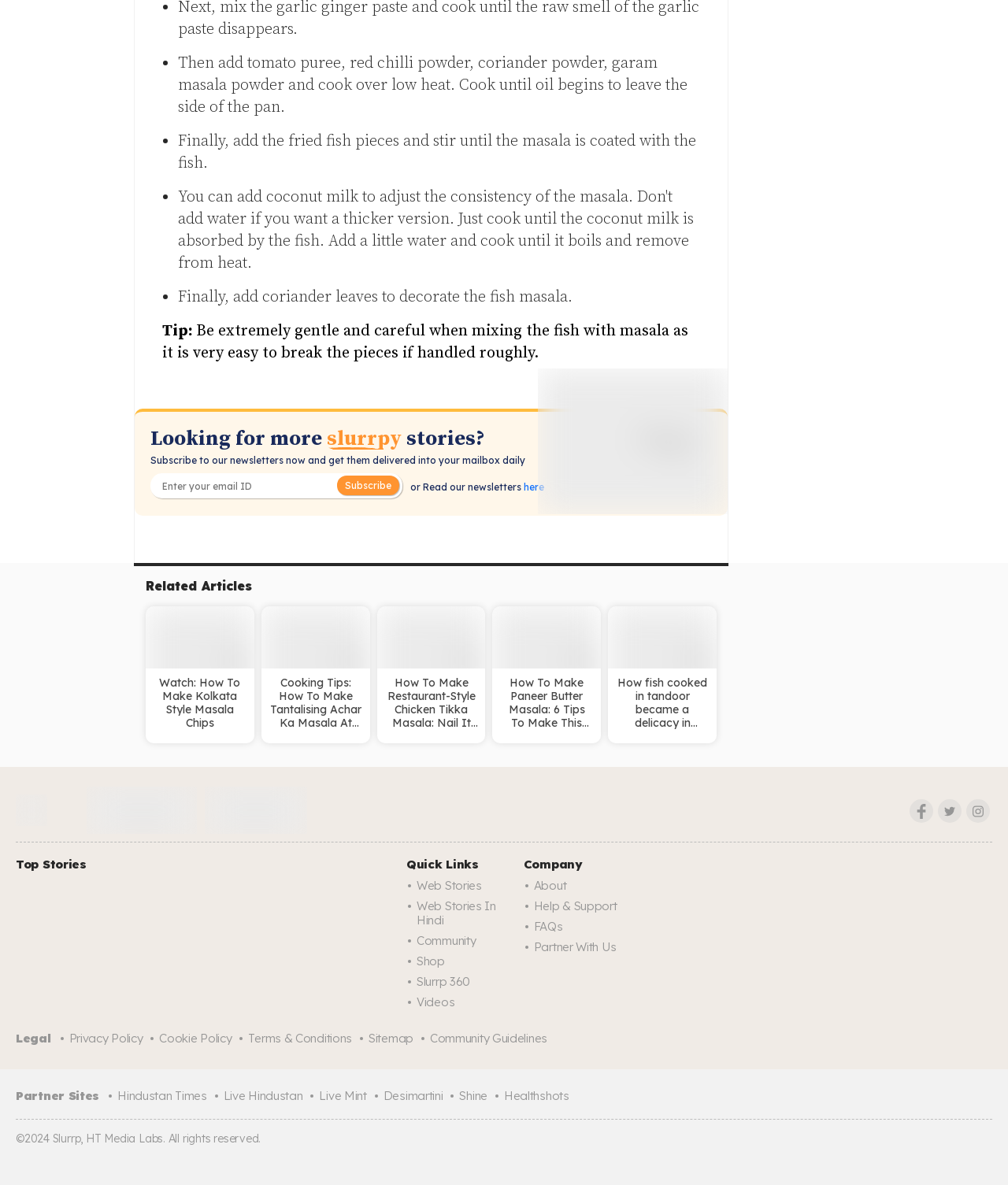Use a single word or phrase to answer the following:
What is the name of the website's newsletter?

Slurrp